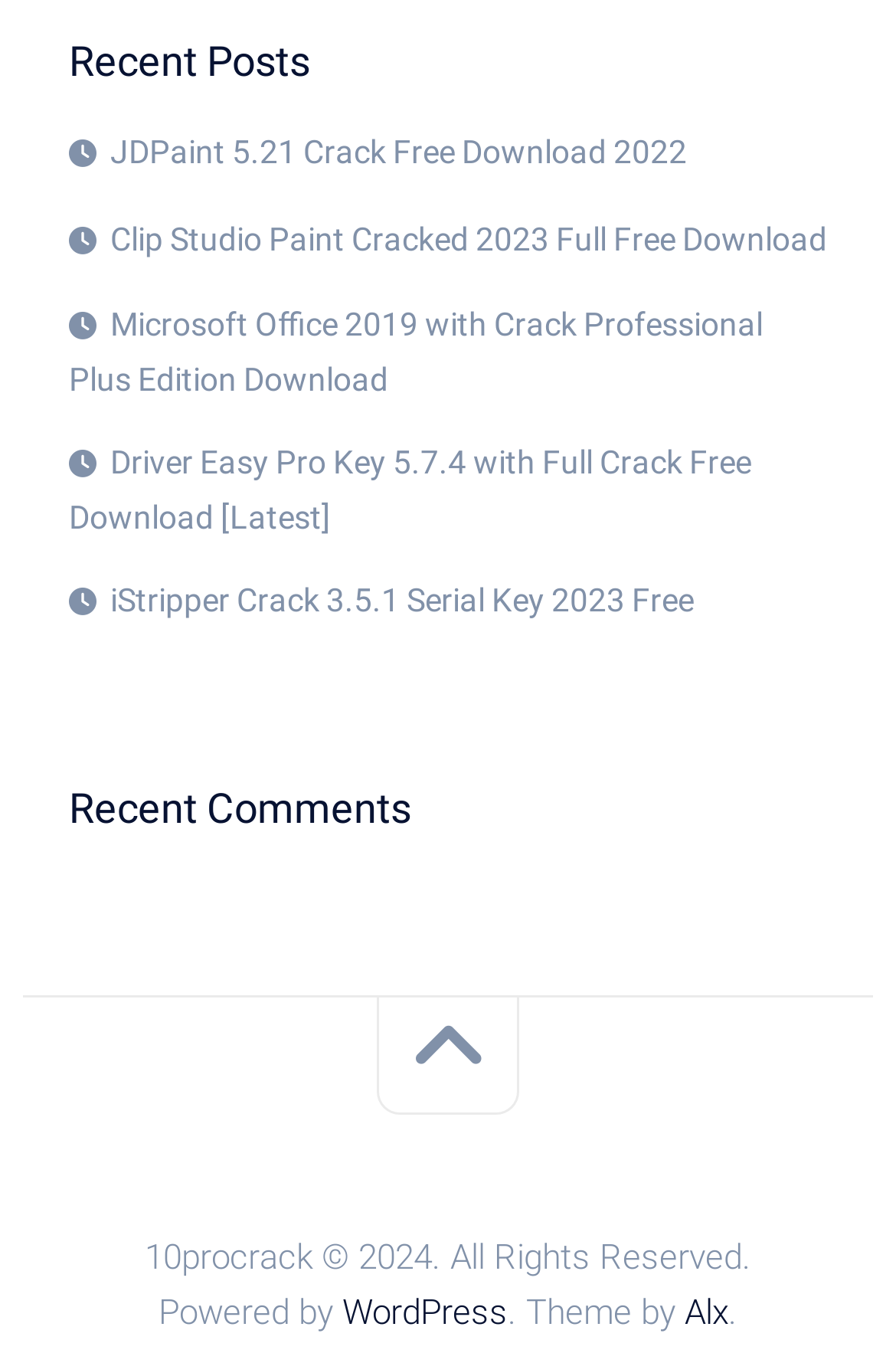Please identify the bounding box coordinates of the element I need to click to follow this instruction: "Get Driver Easy Pro Key 5.7.4 with Full Crack".

[0.077, 0.329, 0.838, 0.396]